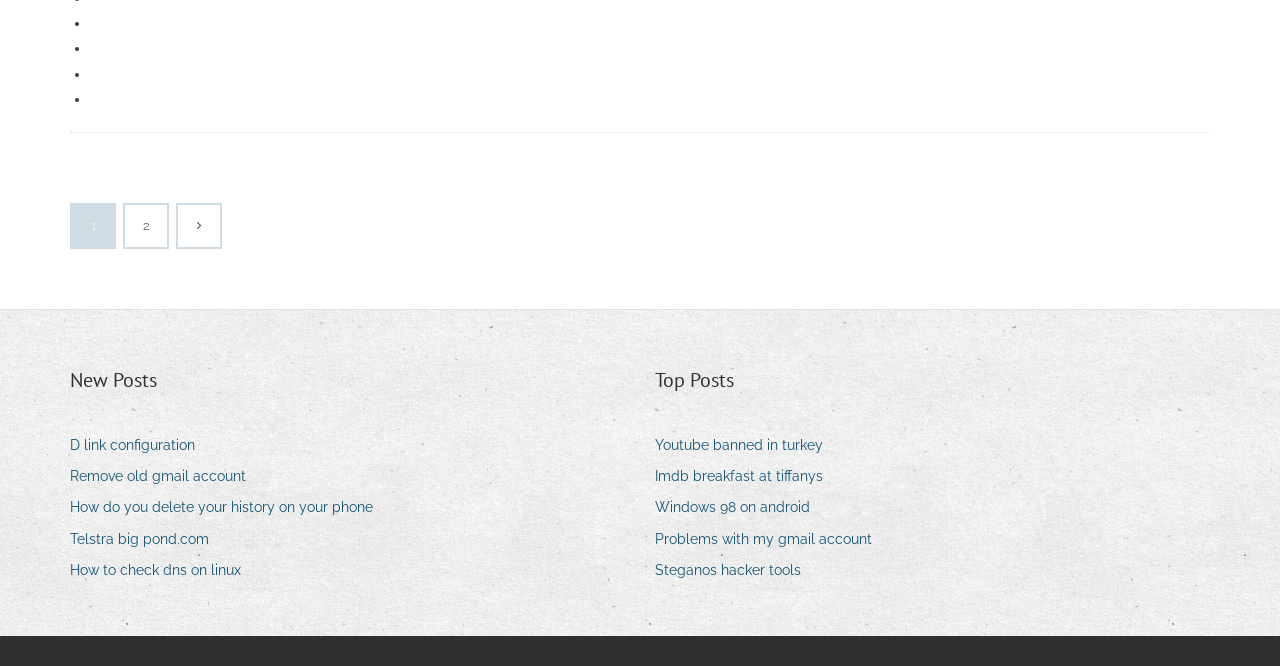Please respond in a single word or phrase: 
How many list markers are there at the top?

4